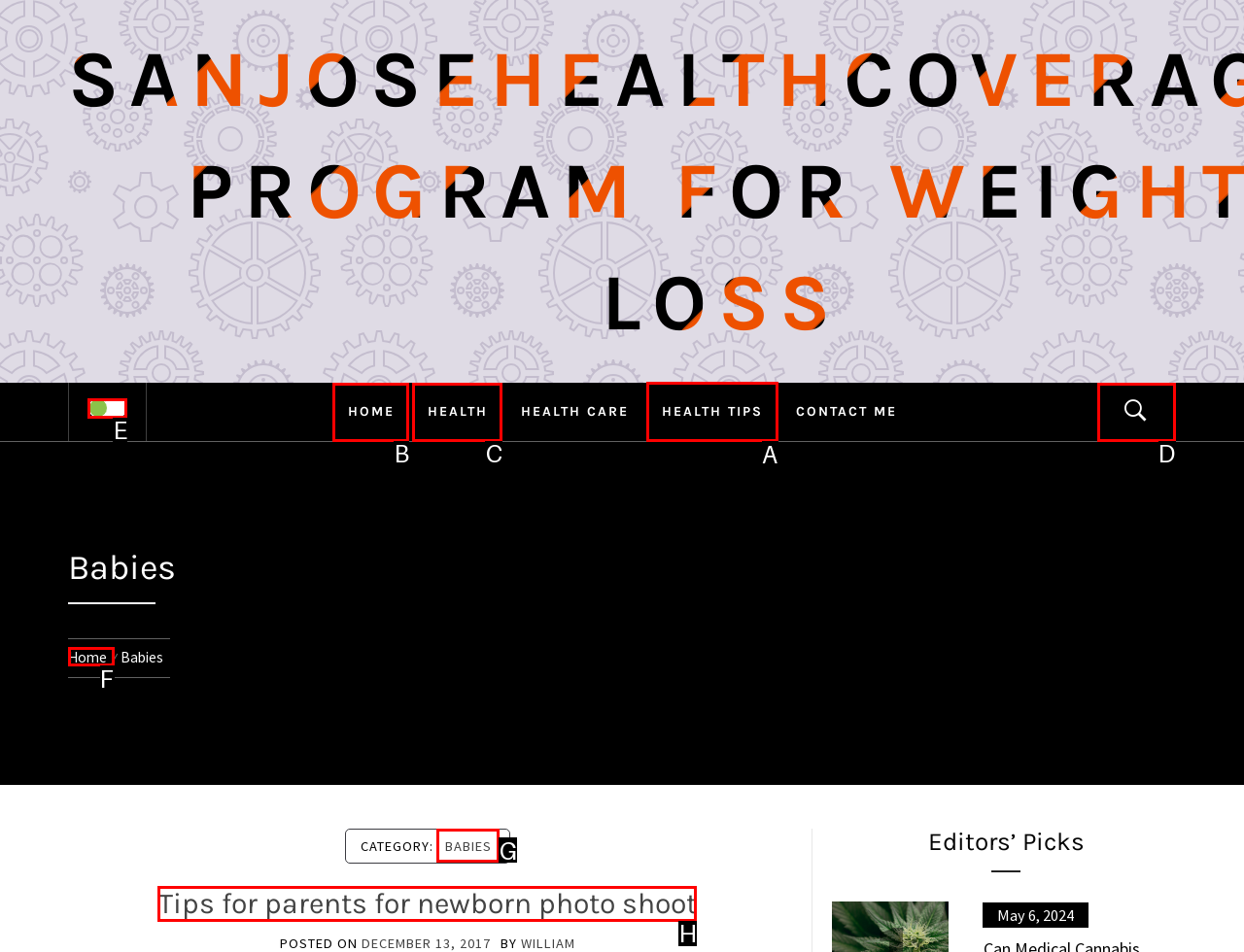Tell me the letter of the UI element I should click to accomplish the task: Go to HEALTH TIPS based on the choices provided in the screenshot.

A